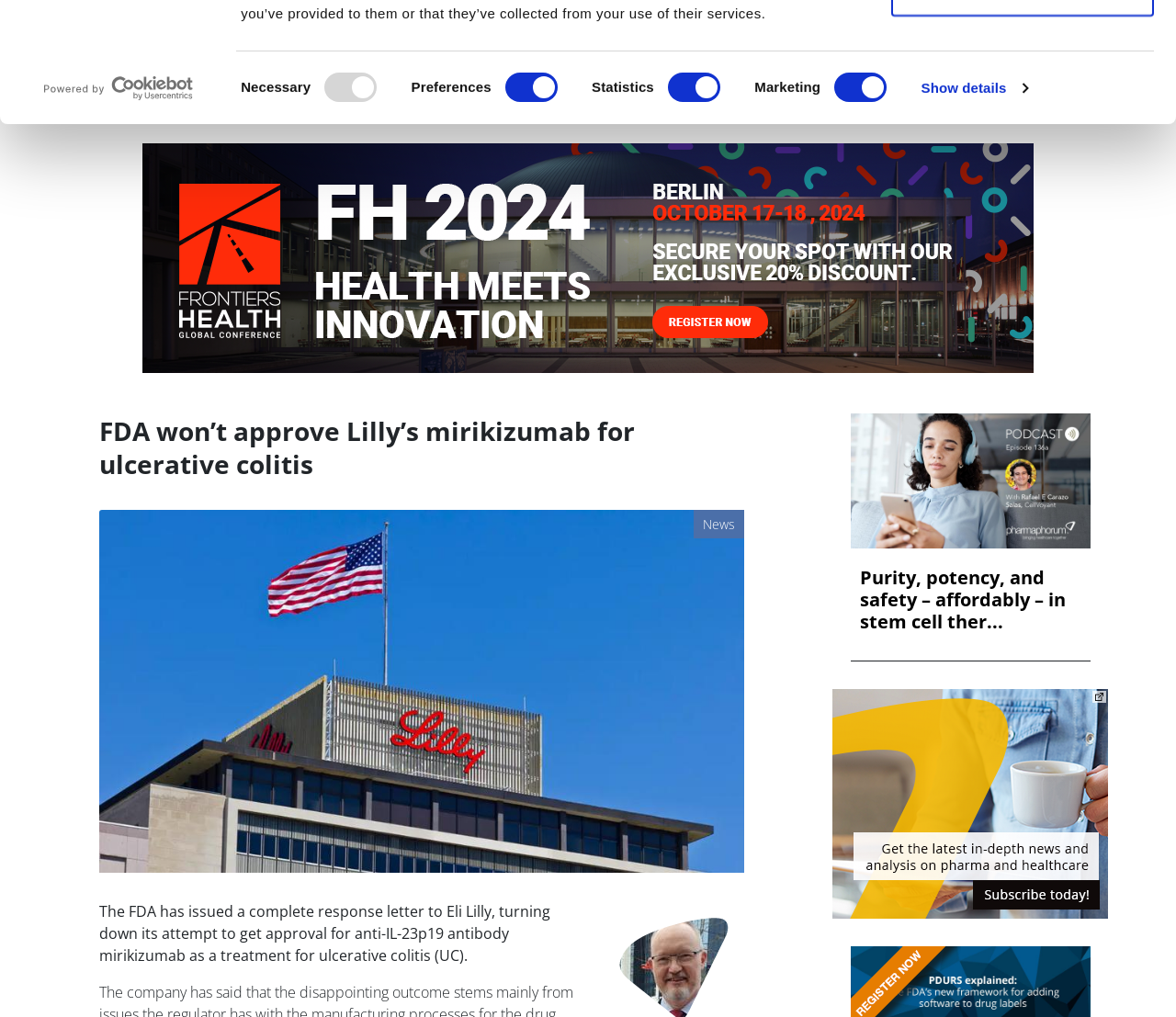Bounding box coordinates must be specified in the format (top-left x, top-left y, bottom-right x, bottom-right y). All values should be floating point numbers between 0 and 1. What are the bounding box coordinates of the UI element described as: Show details

[0.783, 0.19, 0.874, 0.217]